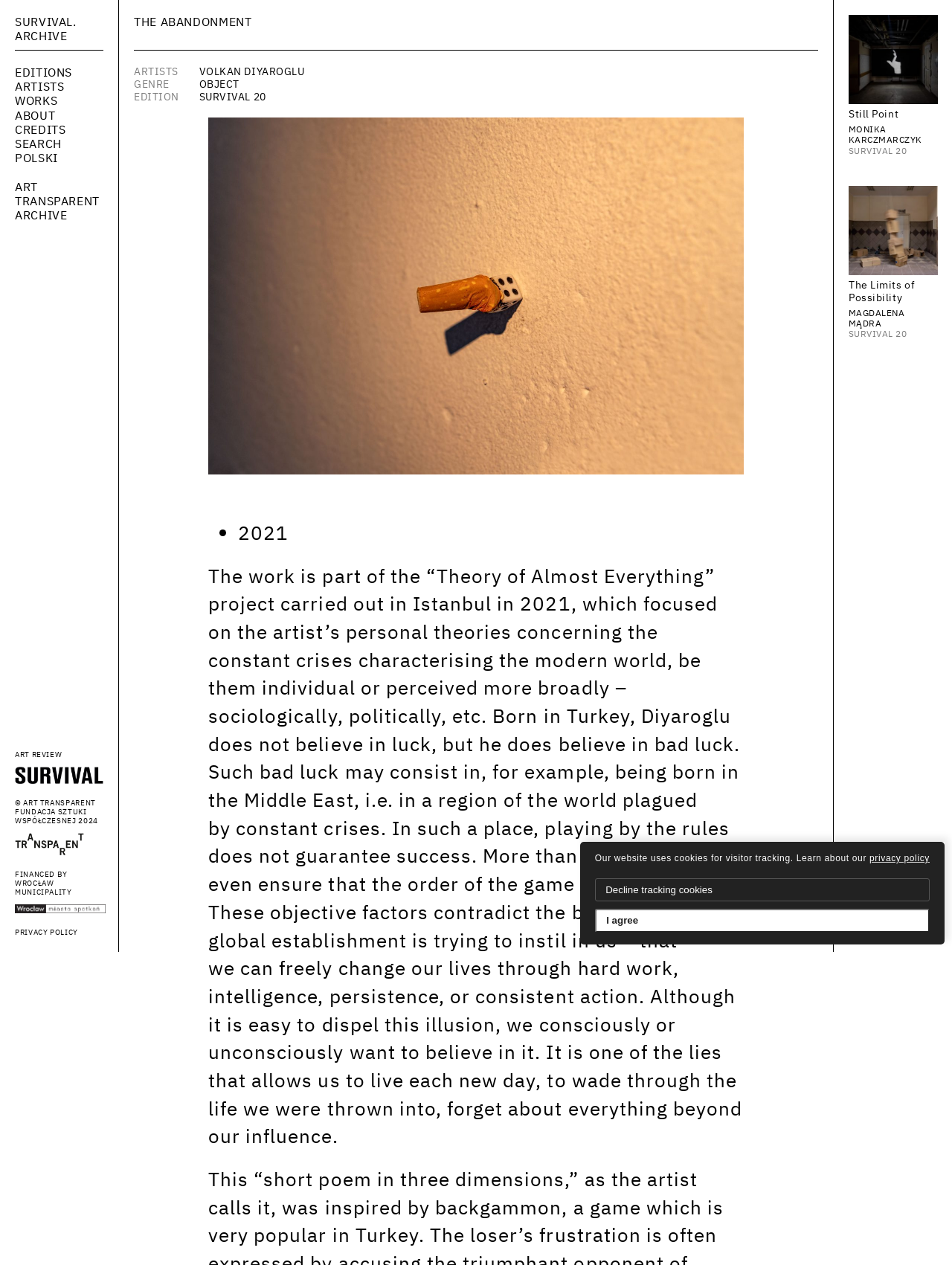Can you find the bounding box coordinates for the element that needs to be clicked to execute this instruction: "View the ARTISTS page"? The coordinates should be given as four float numbers between 0 and 1, i.e., [left, top, right, bottom].

[0.016, 0.063, 0.109, 0.074]